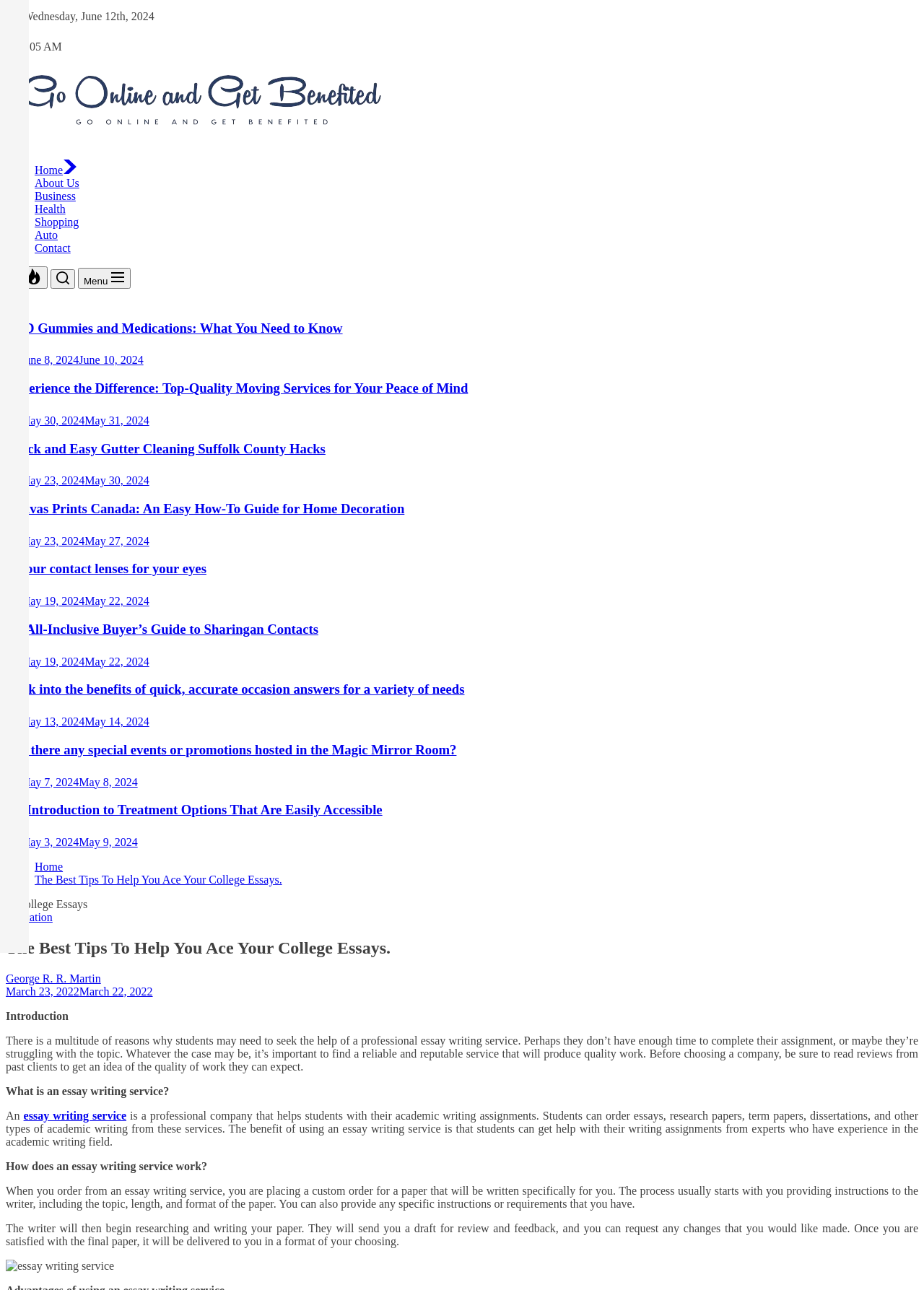Can you give a comprehensive explanation to the question given the content of the image?
What is the title of the first article?

I looked at the first article element on the webpage and found its title, which is 'CBD Gummies and Medications: What You Need to Know', displayed in a heading element.